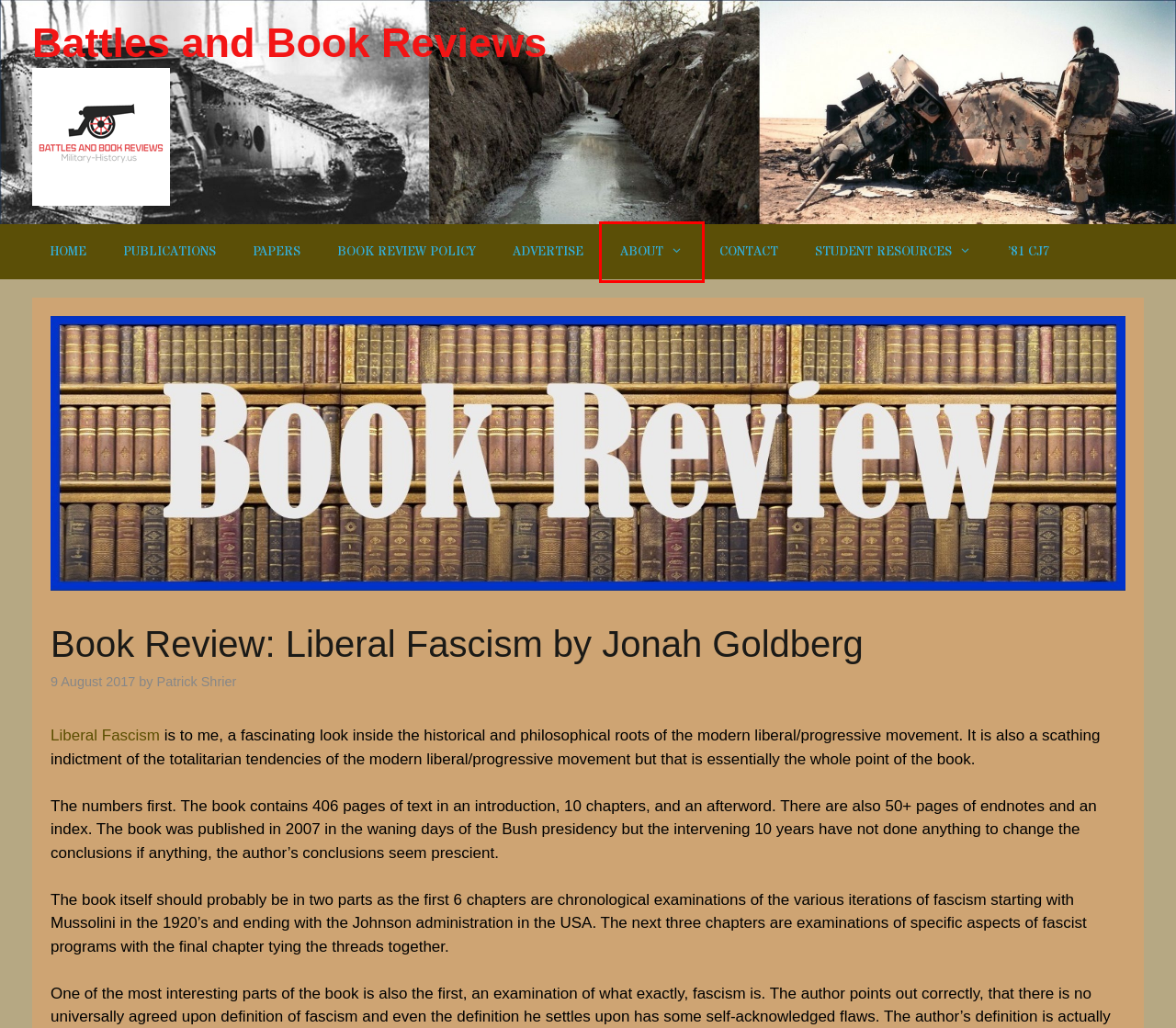Analyze the screenshot of a webpage featuring a red rectangle around an element. Pick the description that best fits the new webpage after interacting with the element inside the red bounding box. Here are the candidates:
A. Battles and Book Reviews – Military History, Book Reviews, and Other Things
B. Patrick Shrier – Battles and Book Reviews
C. My 1981 Jeep CJ7 Laredo – Battles and Book Reviews
D. About – Battles and Book Reviews
E. Student Resources – Battles and Book Reviews
F. Book Review Policy – Battles and Book Reviews
G. Publications – Battles and Book Reviews
H. Political Correctness – Battles and Book Reviews

D